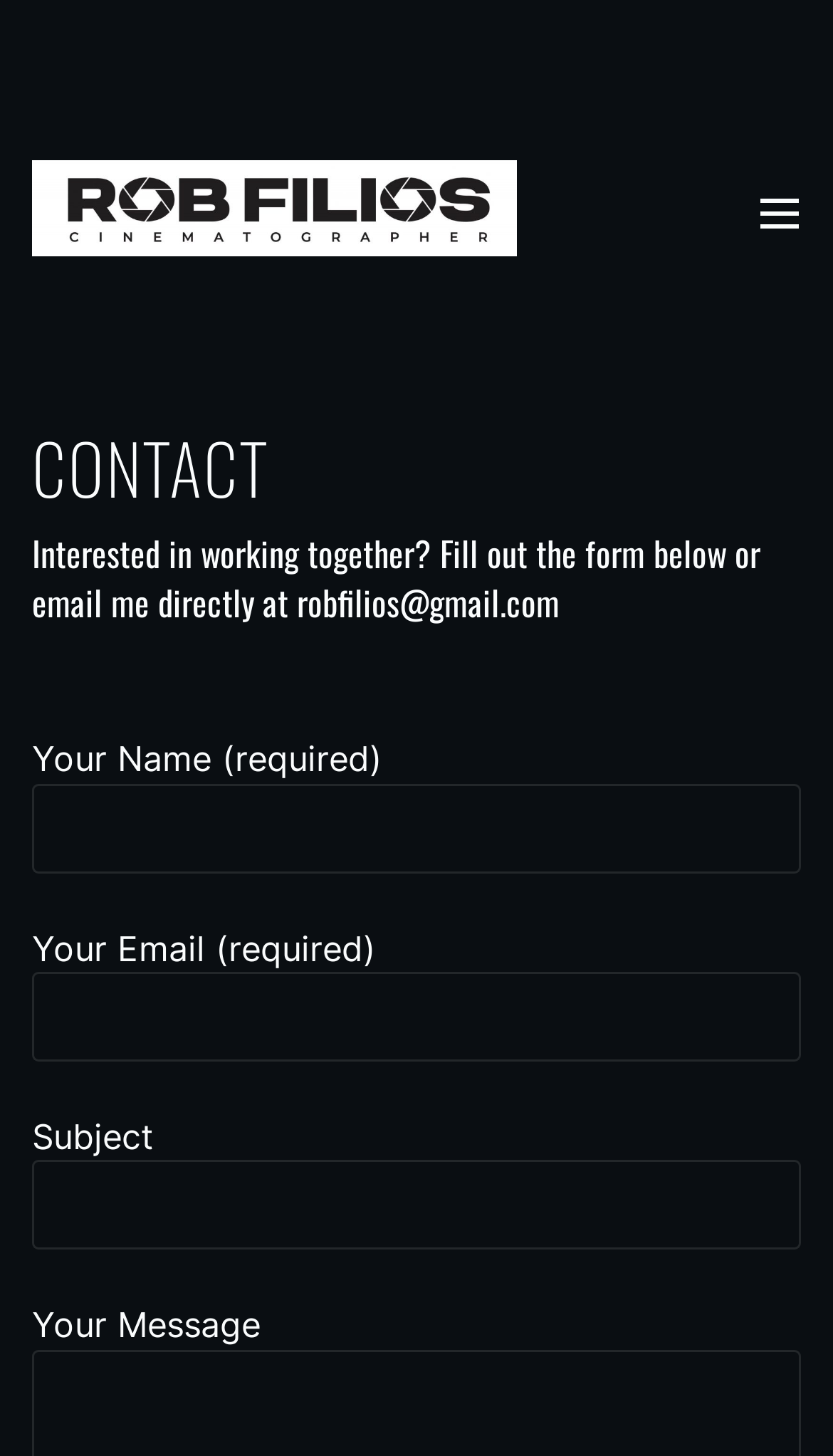Using the information in the image, could you please answer the following question in detail:
What is the email address provided on this webpage?

The email address is mentioned in the heading that says 'Interested in working together? Fill out the form below or email me directly at robfilios@gmail.com'. This suggests that users can email Rob Filios directly at this address.